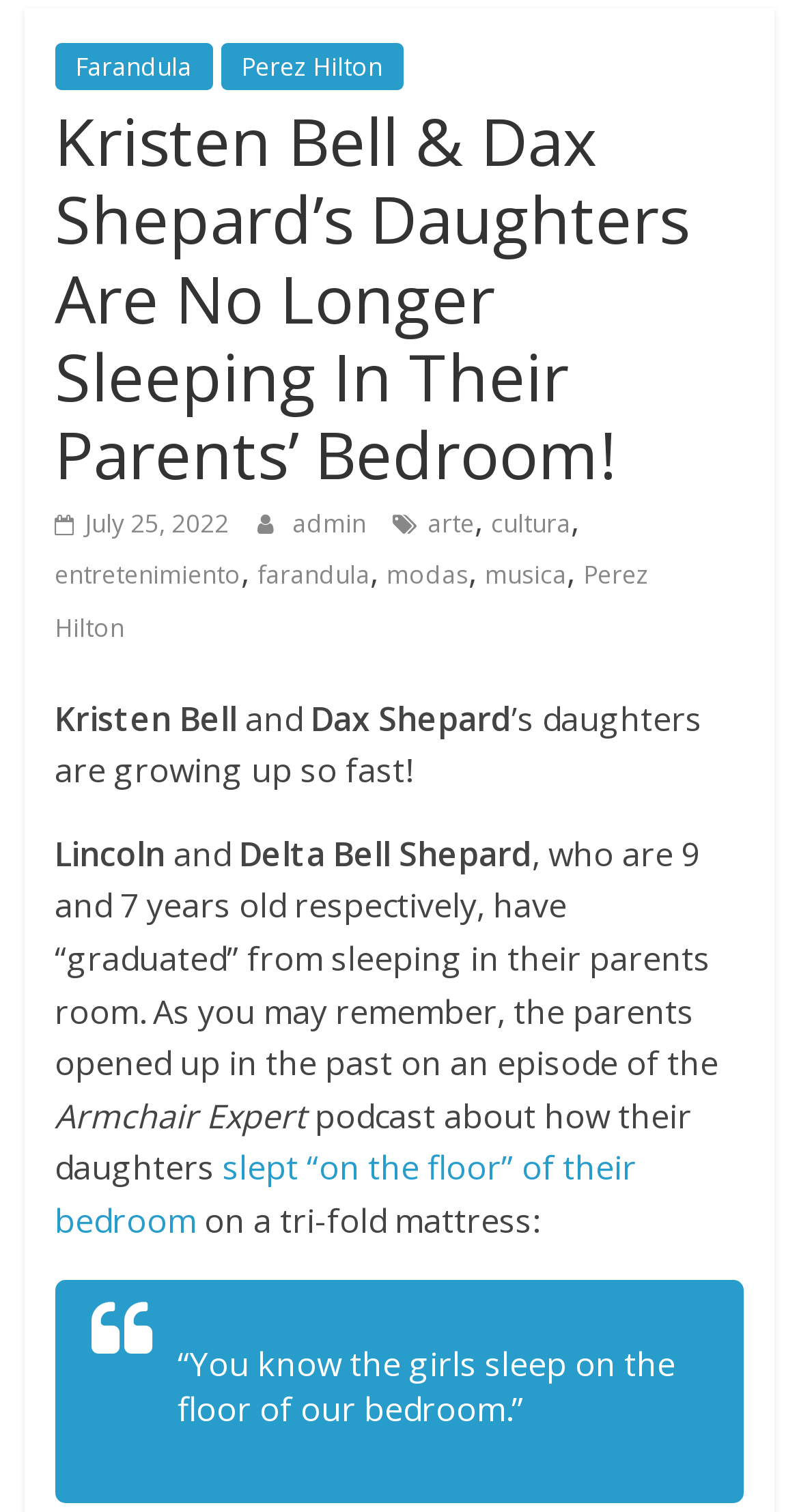Identify the bounding box coordinates for the UI element mentioned here: "parent_node: ". Provide the coordinates as four float values between 0 and 1, i.e., [left, top, right, bottom].

None